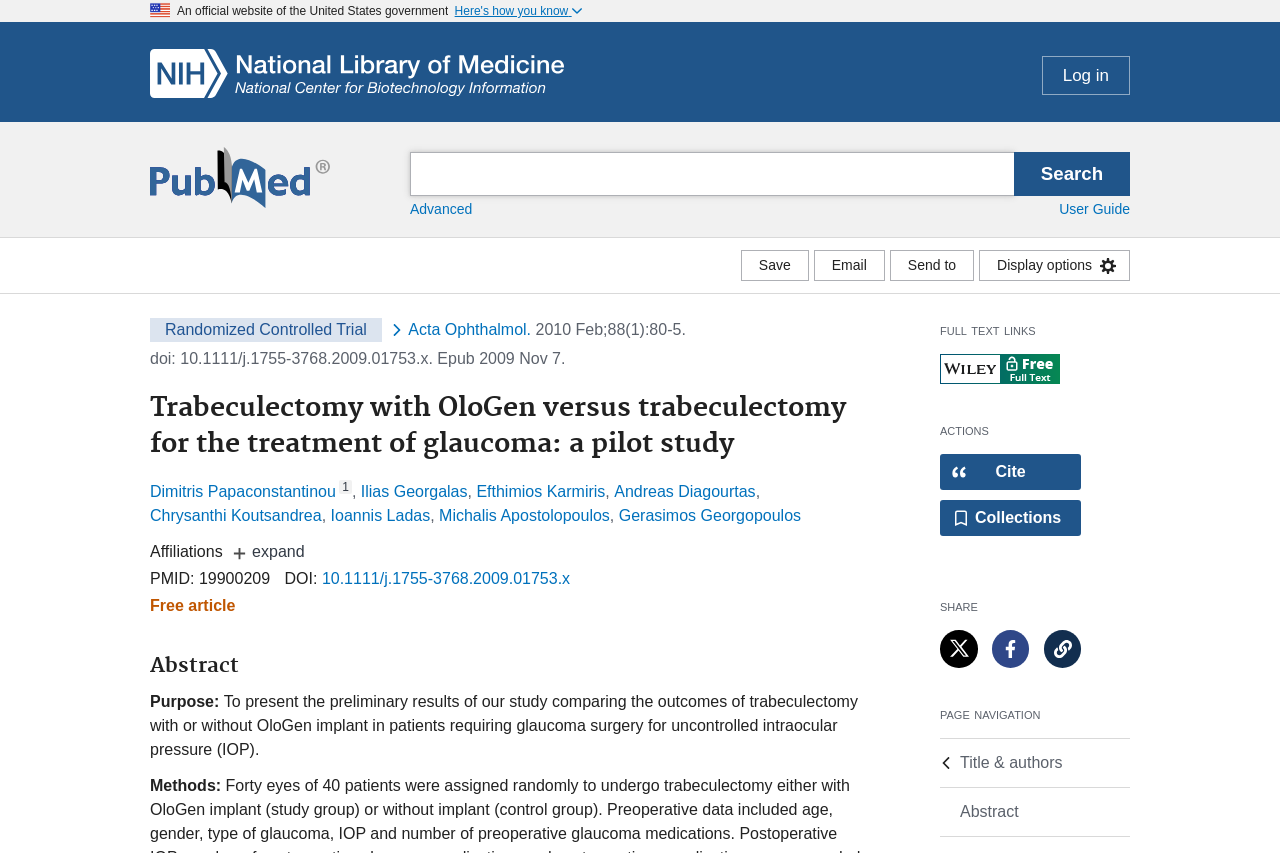Using the element description: "name="term"", determine the bounding box coordinates for the specified UI element. The coordinates should be four float numbers between 0 and 1, [left, top, right, bottom].

[0.32, 0.178, 0.792, 0.23]